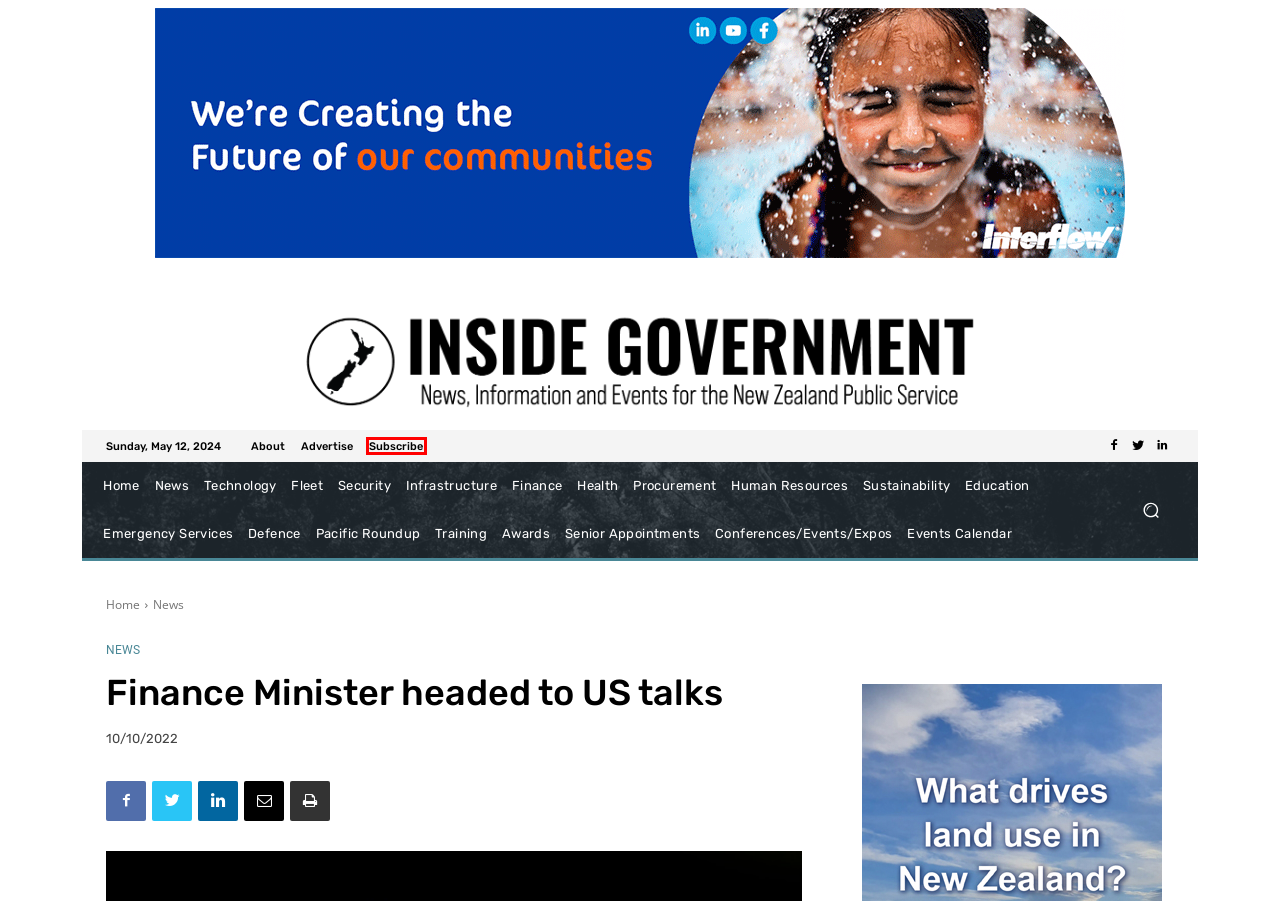A screenshot of a webpage is given, featuring a red bounding box around a UI element. Please choose the webpage description that best aligns with the new webpage after clicking the element in the bounding box. These are the descriptions:
A. Sustainability Archives - Inside Government NZ
B. Senior Appointments Archives - Inside Government NZ
C. Training Archives - Inside Government NZ
D. Subscribe - Inside Government NZ
E. Conferences/Events/Expos Archives - Inside Government NZ
F. Human Resources Archives - Inside Government NZ
G. Defence Archives - Inside Government NZ
H. Awards & Recognition Archives - Inside Government NZ

D